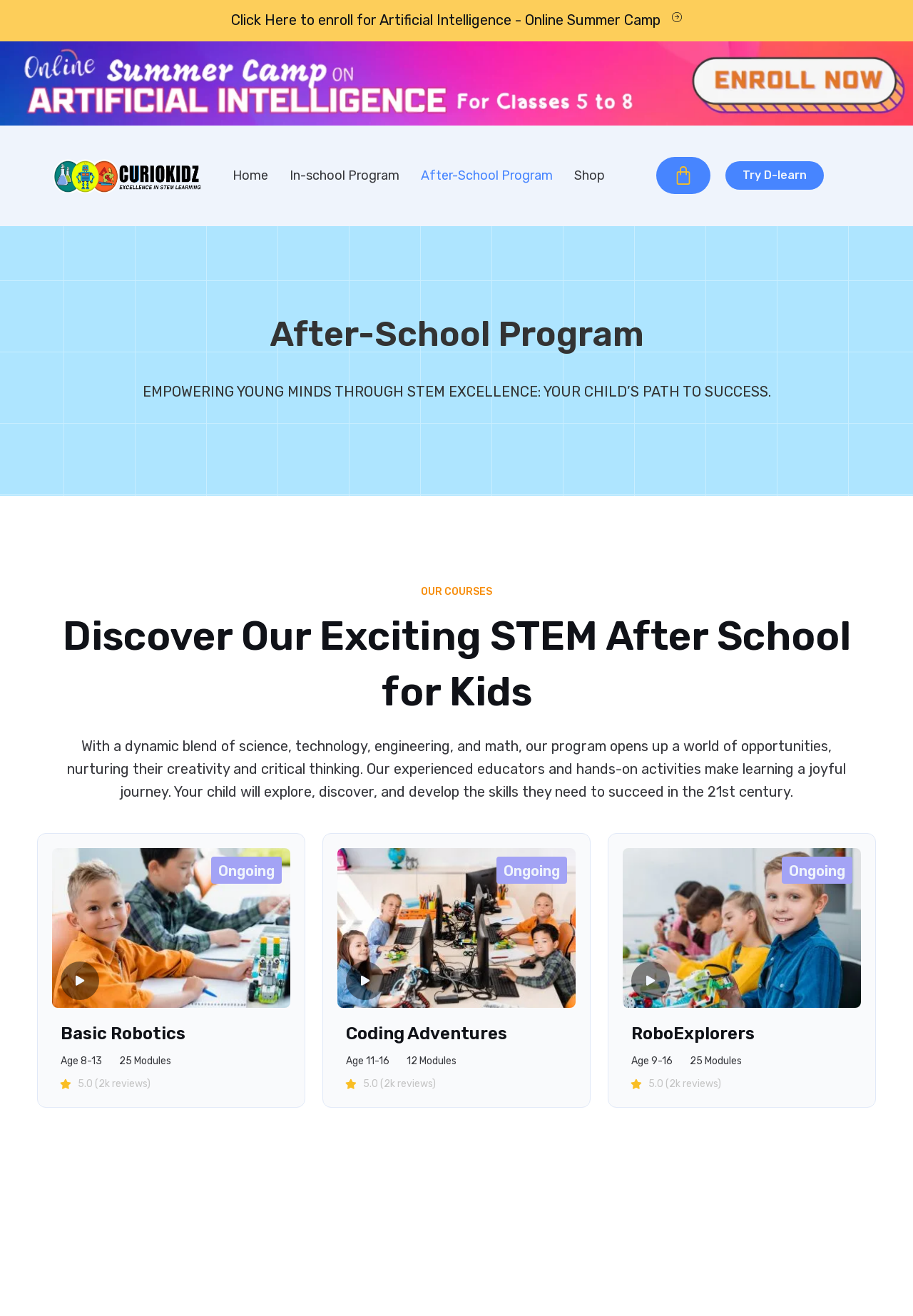Determine the bounding box coordinates of the UI element described by: "Home".

[0.243, 0.121, 0.306, 0.147]